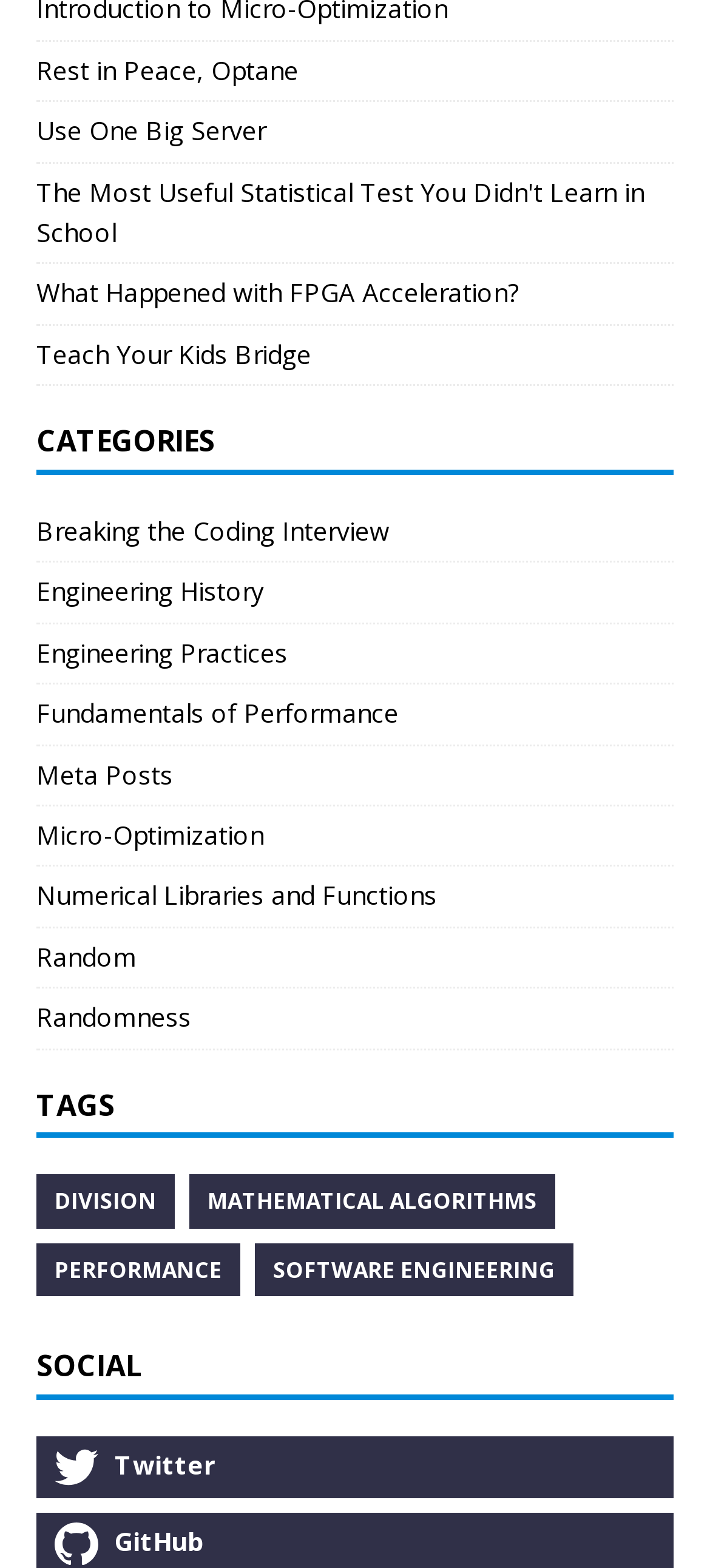How many social media links are present on the webpage?
Please answer the question with a single word or phrase, referencing the image.

1